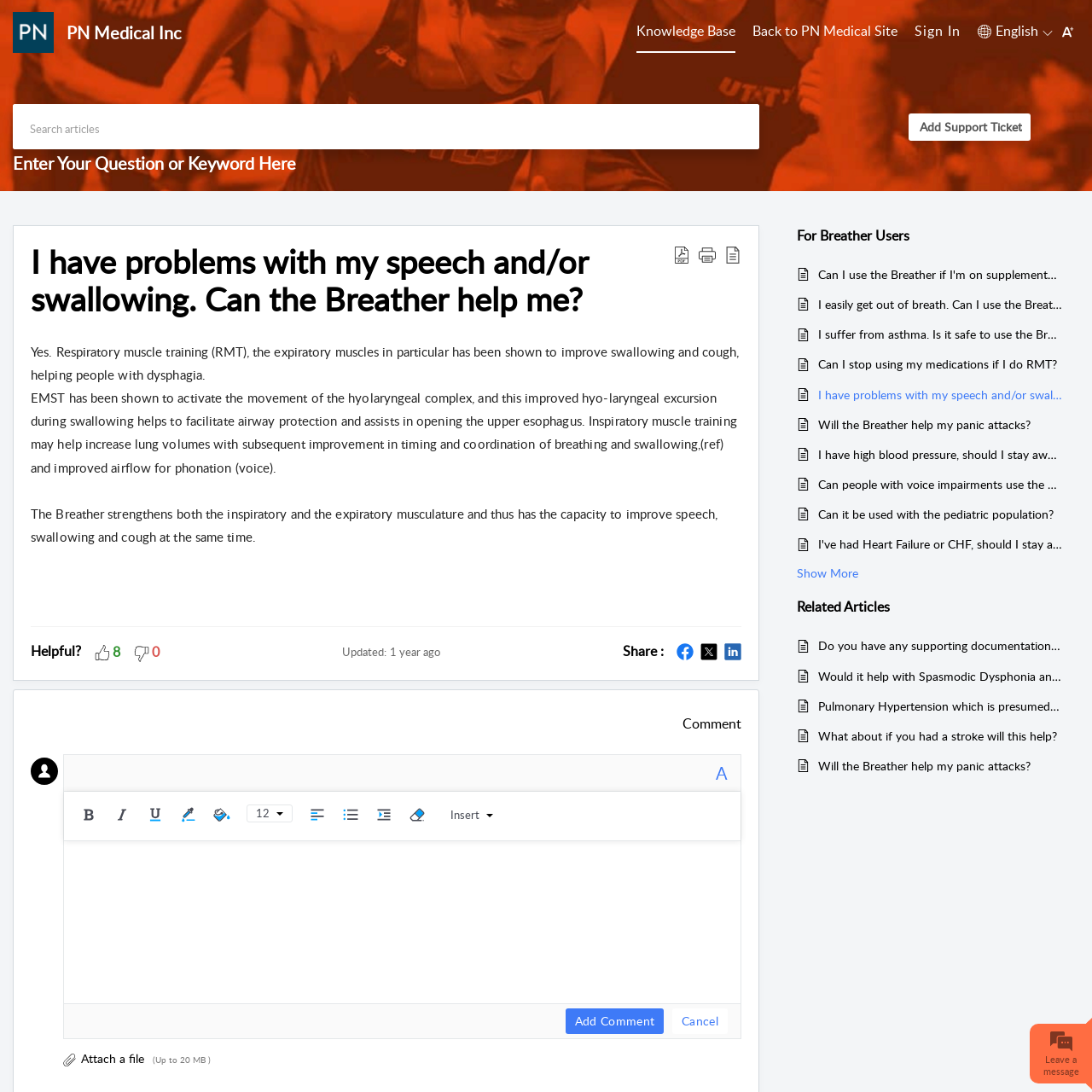Give a short answer to this question using one word or a phrase:
What is the topic of the section 'For Breather Users'?

Breather usage